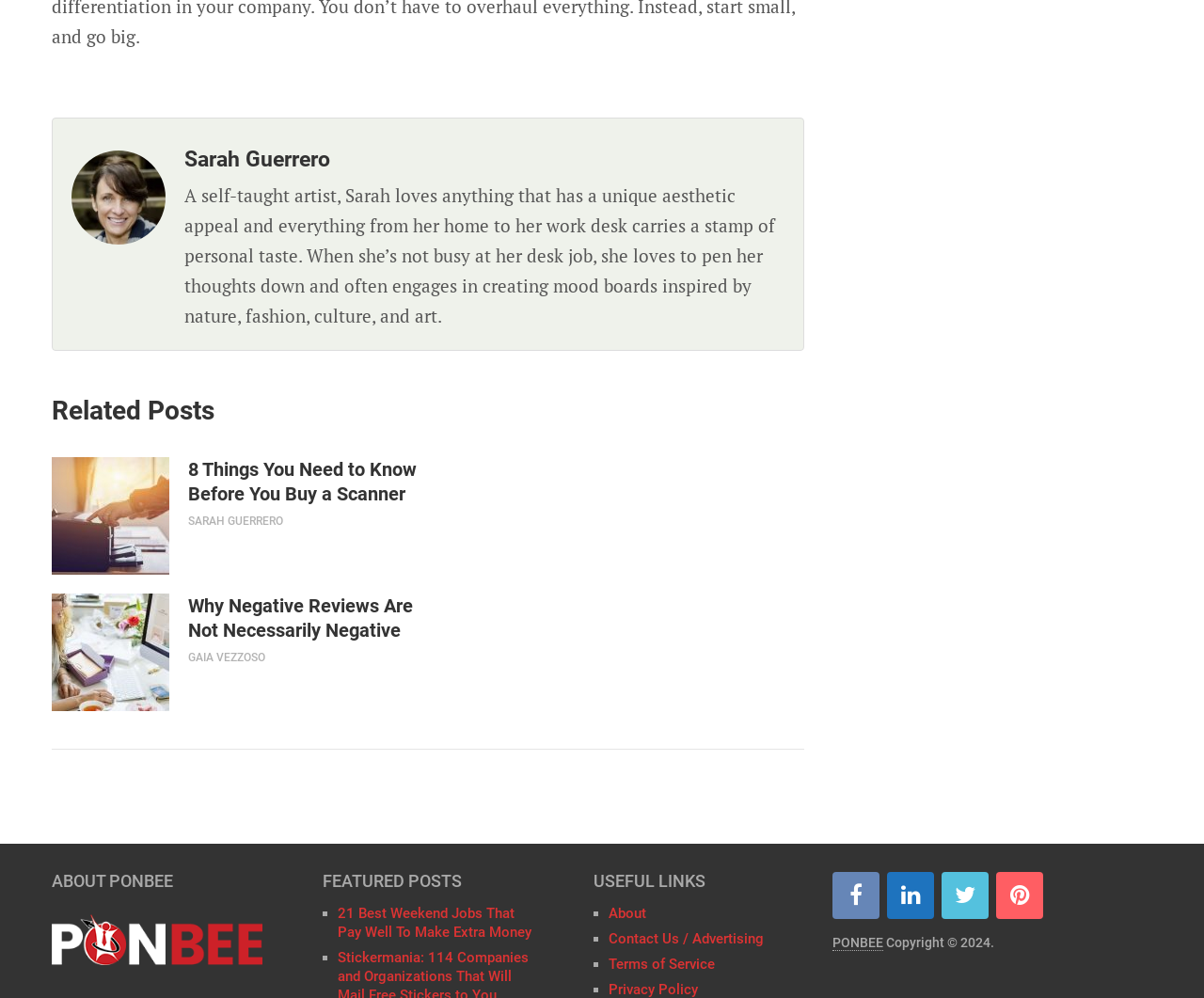Who is the author of the first article?
Give a one-word or short phrase answer based on the image.

Sarah Guerrero